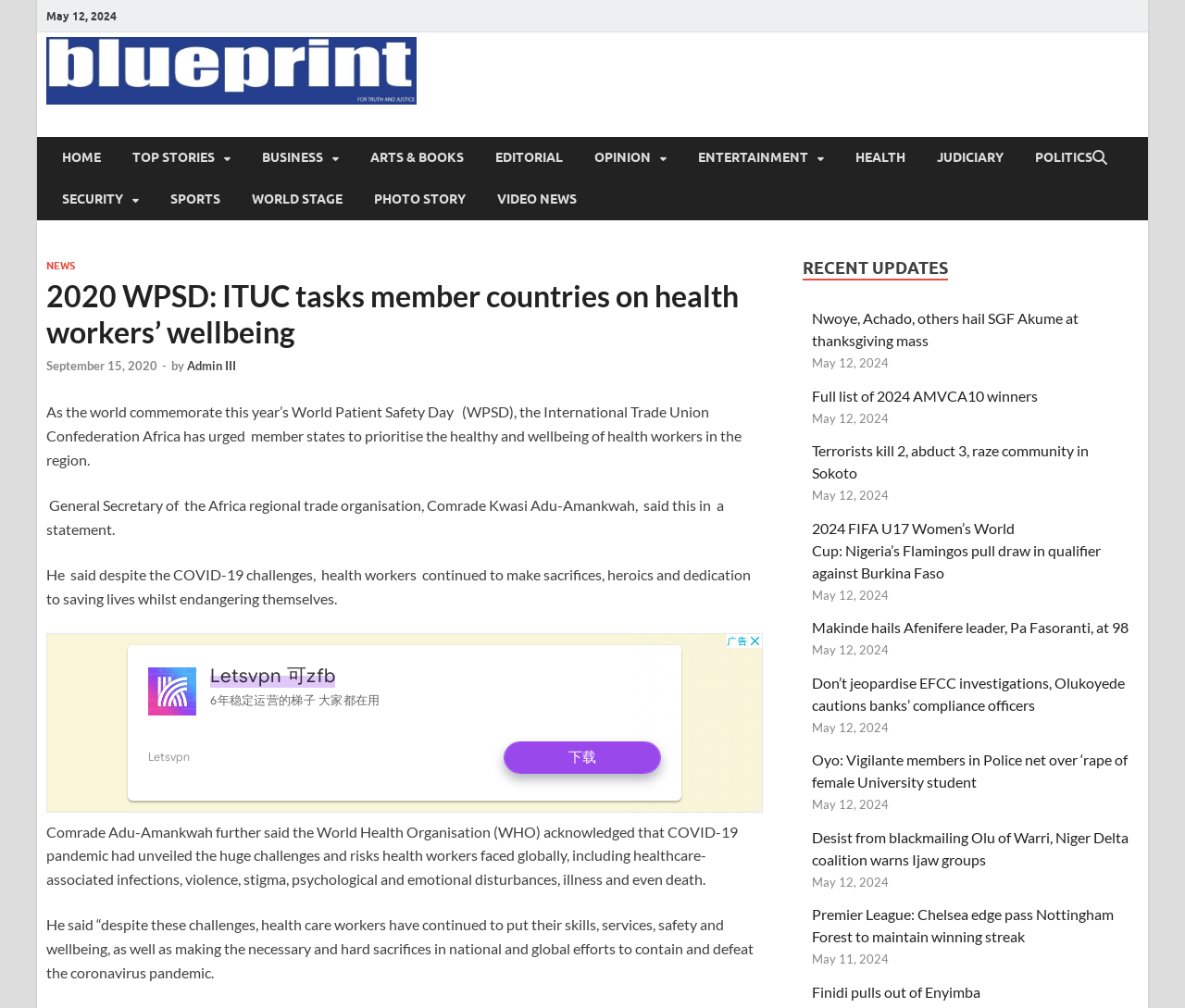Give a concise answer using one word or a phrase to the following question:
How many recent updates are listed on the webpage?

10